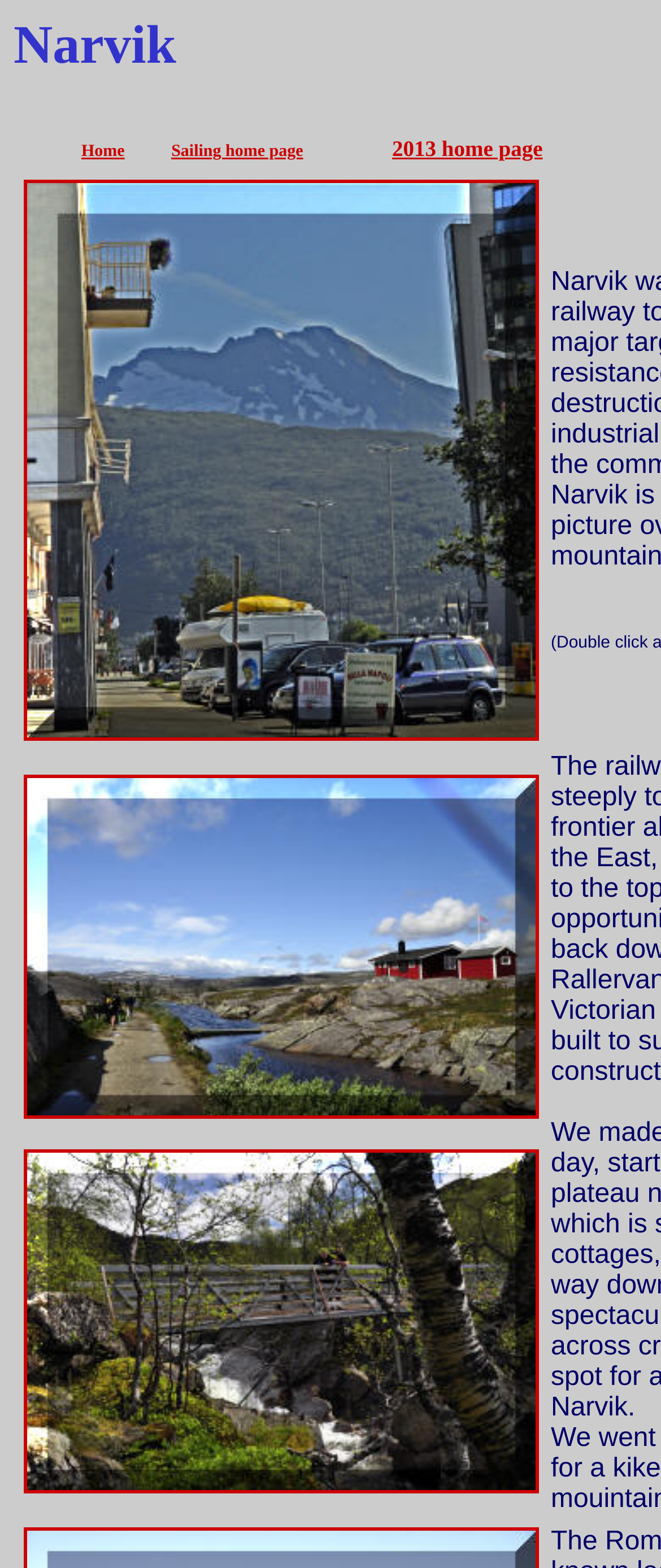What is the total number of links in the webpage?
Refer to the screenshot and respond with a concise word or phrase.

5